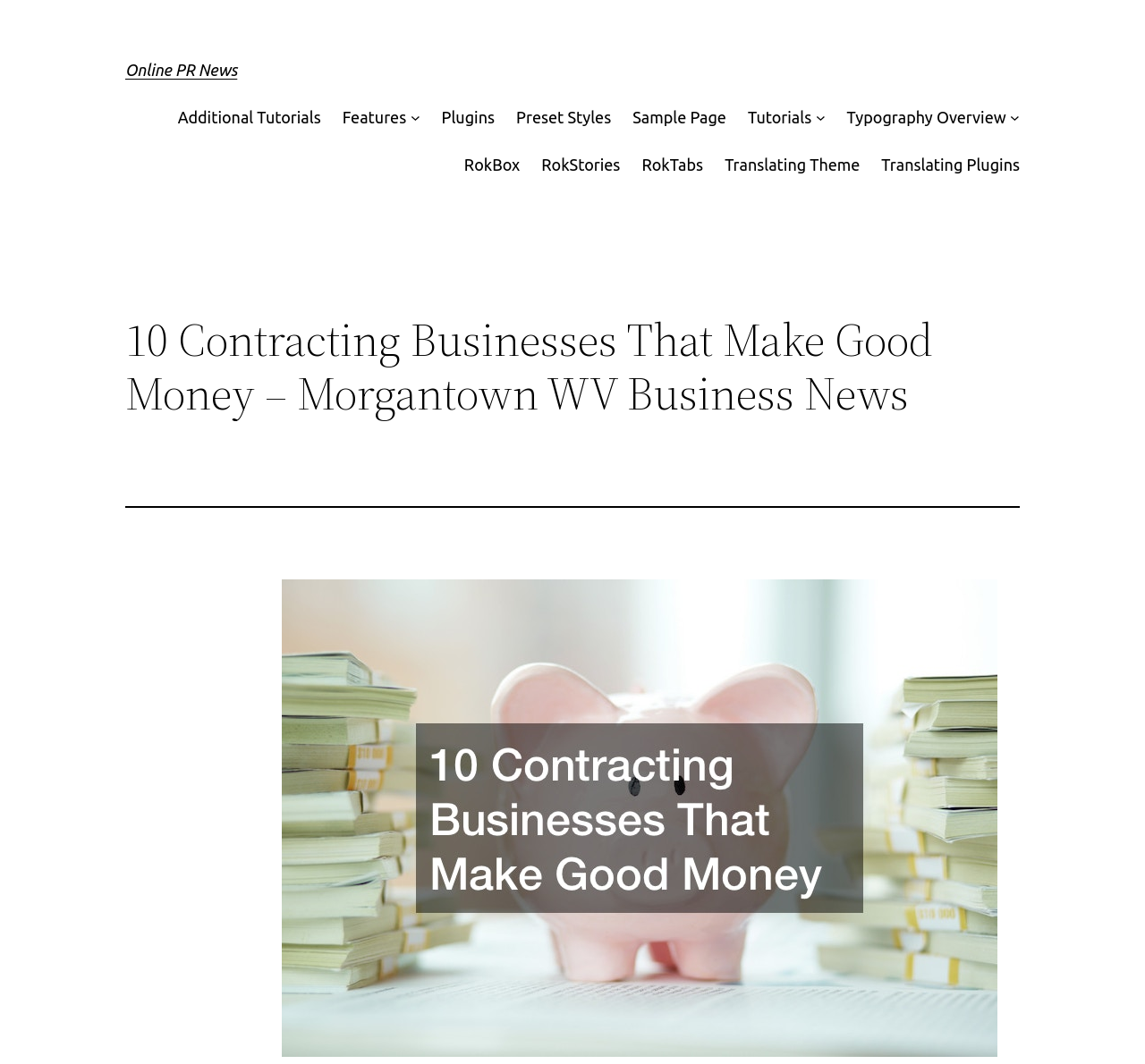Please identify the bounding box coordinates of the element I need to click to follow this instruction: "Visit the 'RokBox' page".

[0.405, 0.143, 0.454, 0.167]